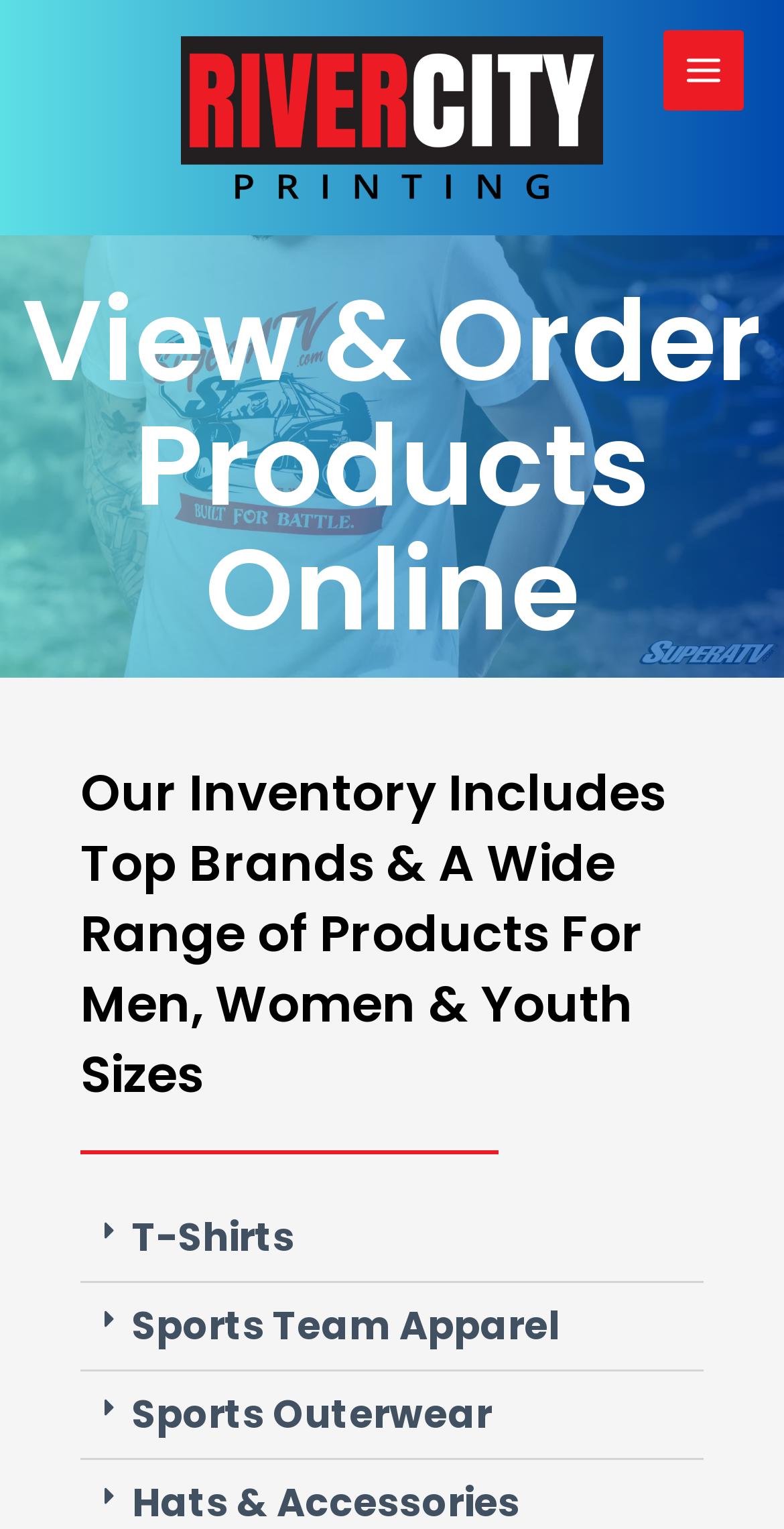Answer the question with a brief word or phrase:
Is the main menu expanded?

No